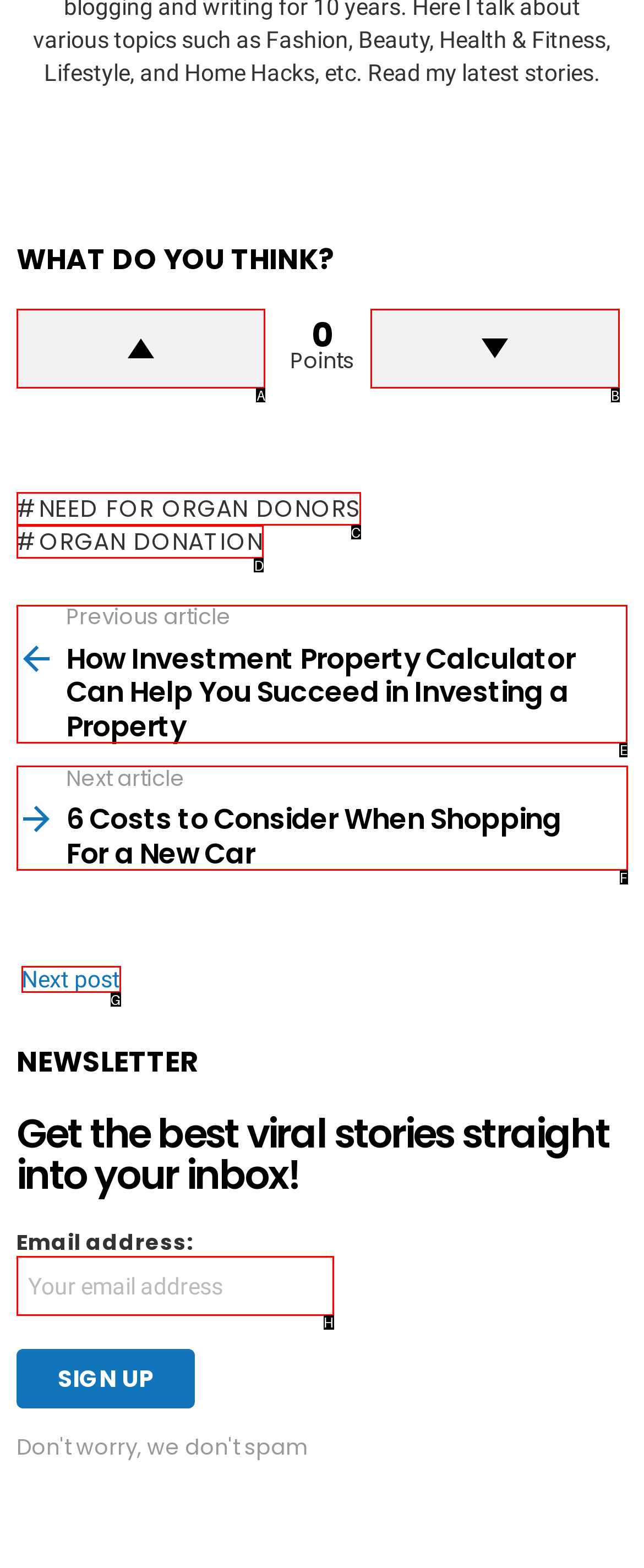Select the HTML element that needs to be clicked to carry out the task: Go to the previous article
Provide the letter of the correct option.

E